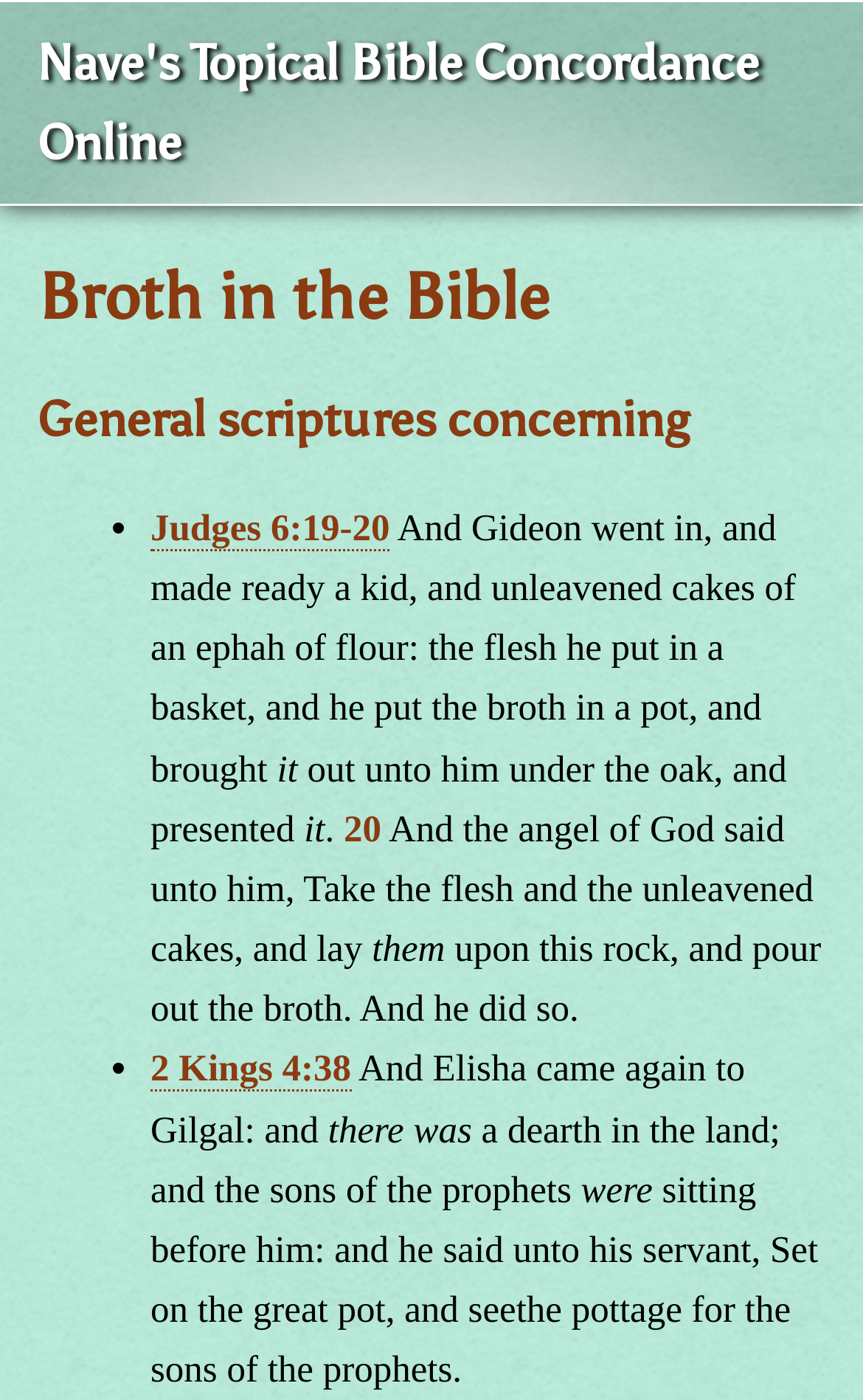Construct a comprehensive description capturing every detail on the webpage.

The webpage is about Bible verses related to "Broth" from Nave's Topical Bible Concordance. At the top, there is a link to "Nave's Topical Bible Concordance Online". Below it, there is a heading "Broth in the Bible" followed by a subheading "General scriptures concerning". 

Under the subheading, there is a list of Bible verses. The first item in the list is marked with a bullet point and includes a link to "Judges 6:19-20". Next to the link, there is a passage of text from the Bible verse, which describes Gideon preparing a meal including broth. The passage is divided into several sections, with some words or phrases separated from the rest of the text.

Below the first Bible verse, there is another bullet point marking the start of the next item in the list. This item includes a link to "2 Kings 4:38" and a passage of text from the Bible verse, which describes Elisha instructing his servant to prepare a meal, including broth, for the sons of the prophets. Like the previous passage, this one is also divided into several sections.